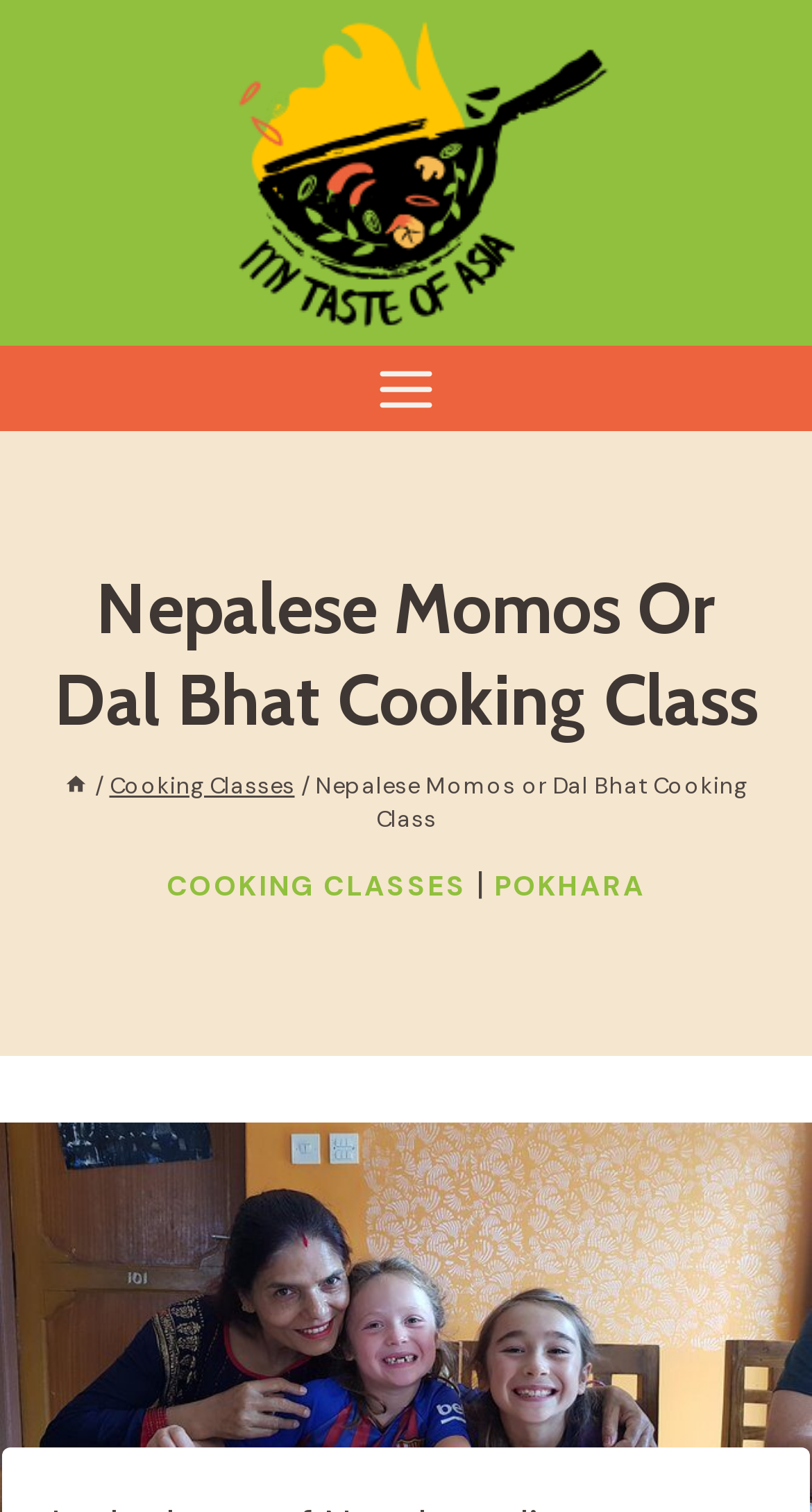Based on what you see in the screenshot, provide a thorough answer to this question: What is the name of the cooking class?

I determined the answer by looking at the heading element on the webpage, which has the text 'Nepalese Momos Or Dal Bhat Cooking Class'. This is likely the name of the cooking class being described on the webpage.